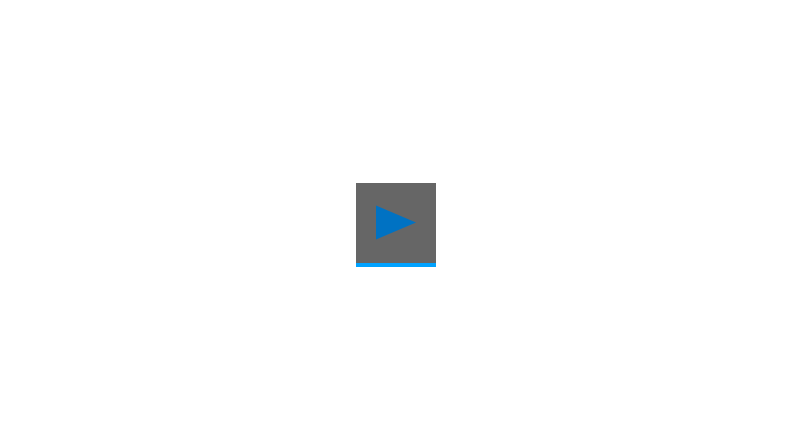Use a single word or phrase to answer this question: 
What do players unlock through their choices in the game?

Deeper connections with characters